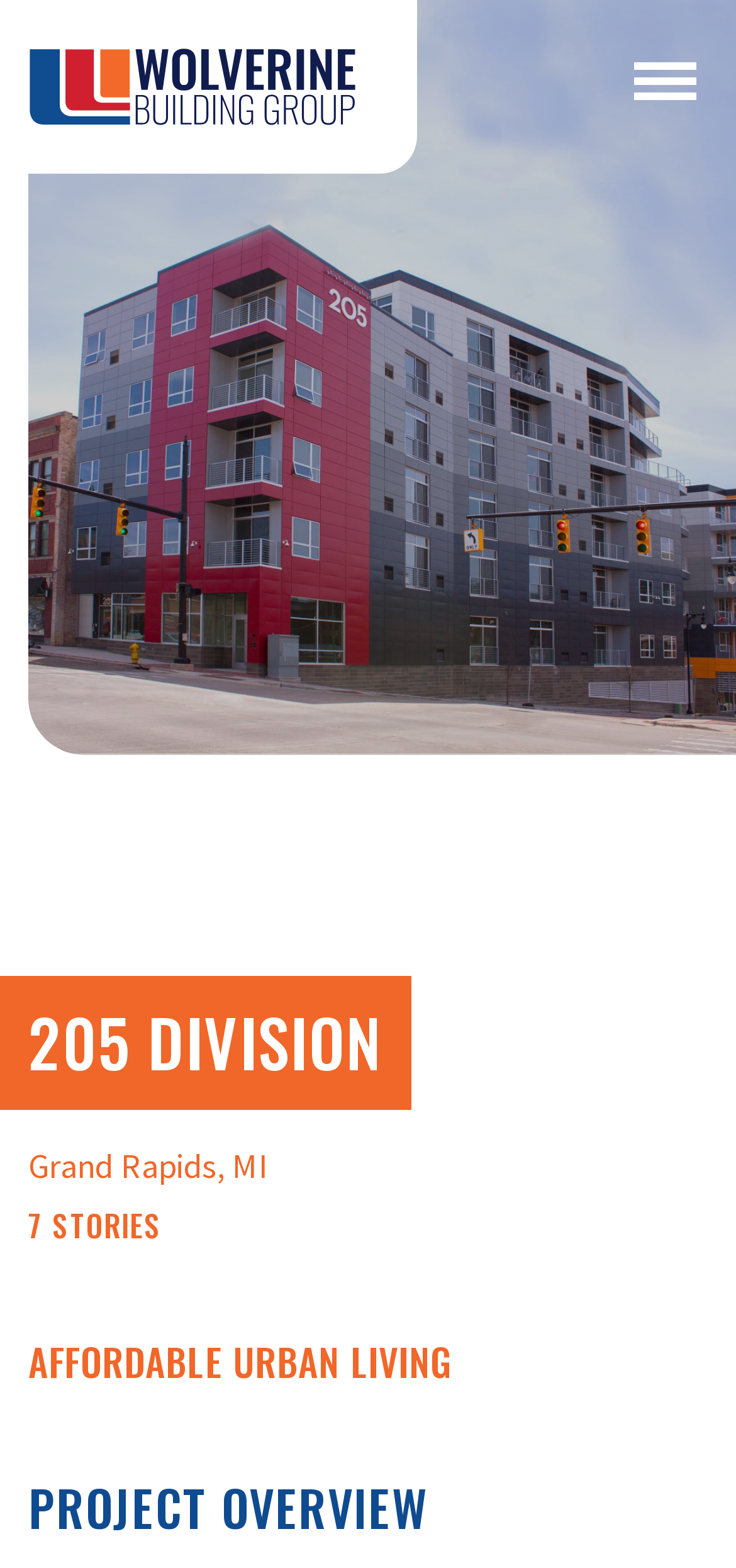What is the location of the 205 Division project?
Answer the question with a single word or phrase, referring to the image.

Grand Rapids, MI